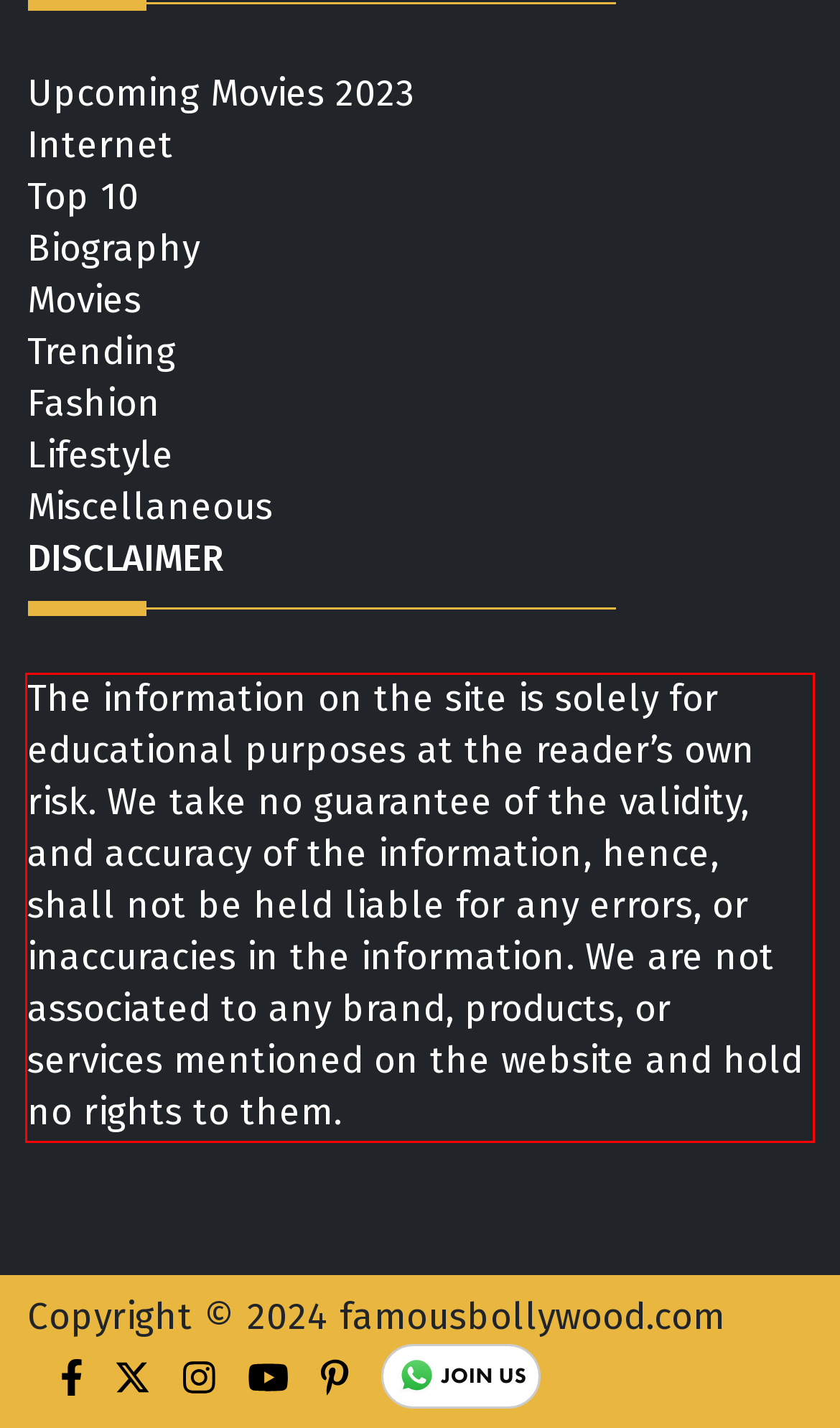You are looking at a screenshot of a webpage with a red rectangle bounding box. Use OCR to identify and extract the text content found inside this red bounding box.

The information on the site is solely for educational purposes at the reader’s own risk. We take no guarantee of the validity, and accuracy of the information, hence, shall not be held liable for any errors, or inaccuracies in the information. We are not associated to any brand, products, or services mentioned on the website and hold no rights to them.